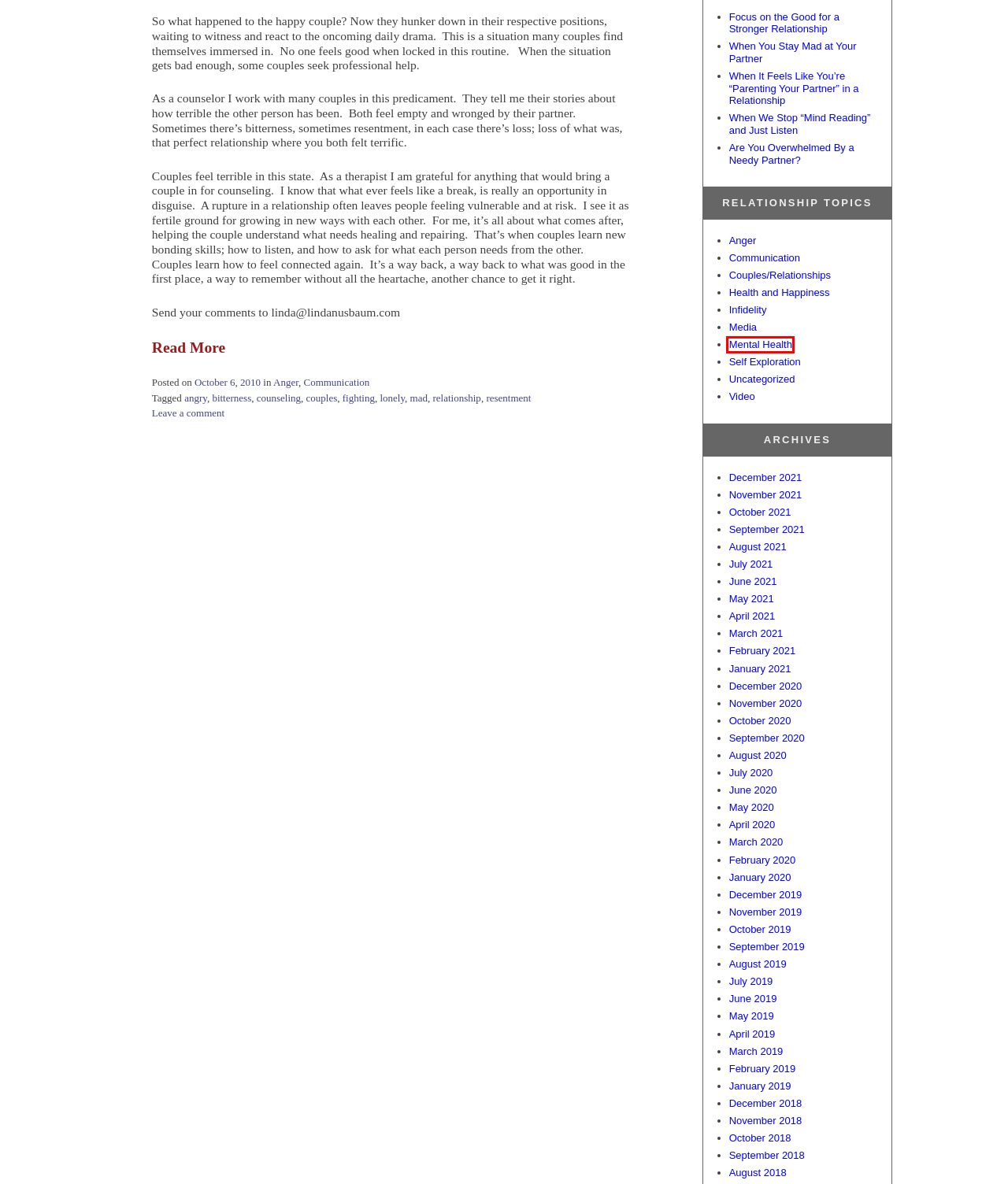Given a screenshot of a webpage with a red bounding box highlighting a UI element, determine which webpage description best matches the new webpage that appears after clicking the highlighted element. Here are the candidates:
A. October 2019 - Relationship Counseling Center of Long Beach
B. February 2021 - Relationship Counseling Center of Long Beach
C. February 2019 - Relationship Counseling Center of Long Beach
D. December 2020 - Relationship Counseling Center of Long Beach
E. August 2020 - Relationship Counseling Center of Long Beach
F. Mental Health Archives - Relationship Counseling Center of Long Beach
G. January 2021 - Relationship Counseling Center of Long Beach
H. Uncategorized Archives - Relationship Counseling Center of Long Beach

F